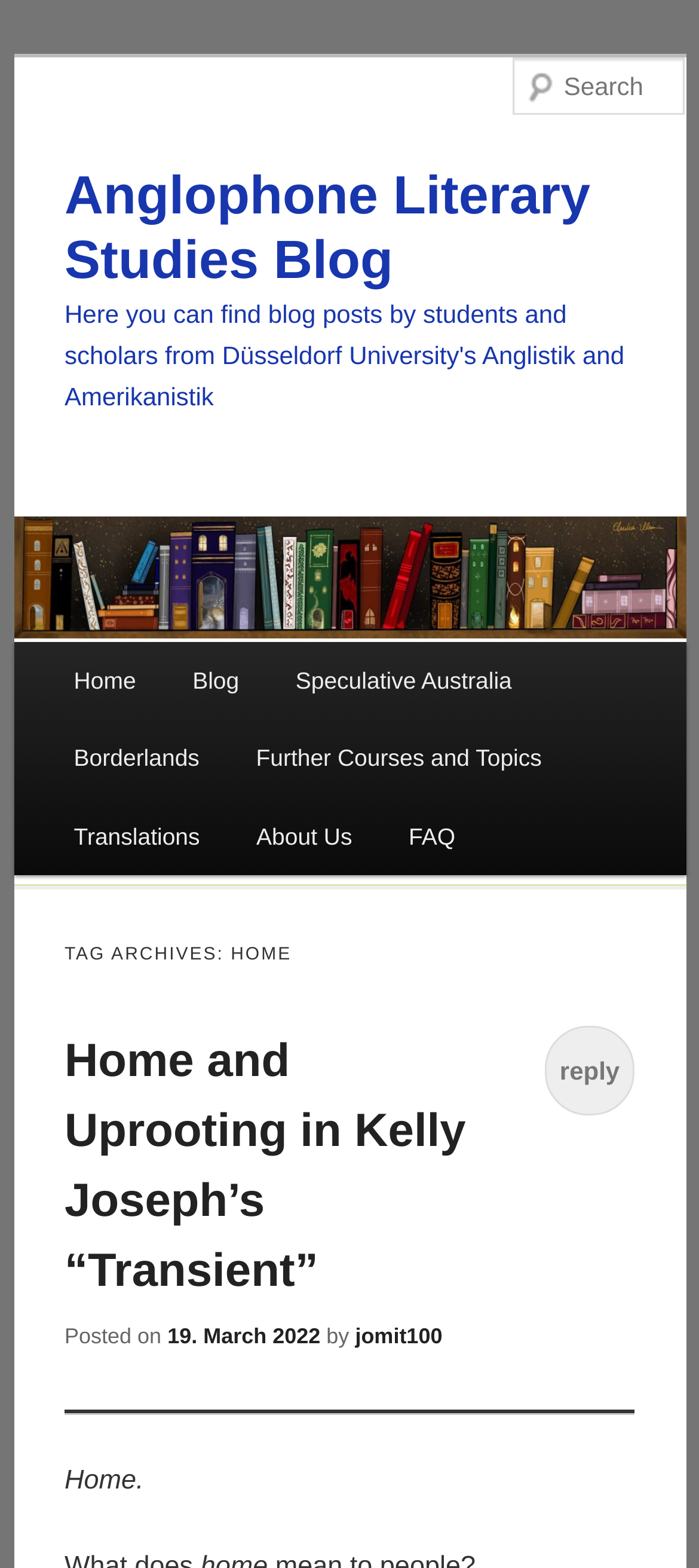Find the bounding box coordinates of the clickable area required to complete the following action: "View the FAQ page".

[0.544, 0.509, 0.692, 0.558]